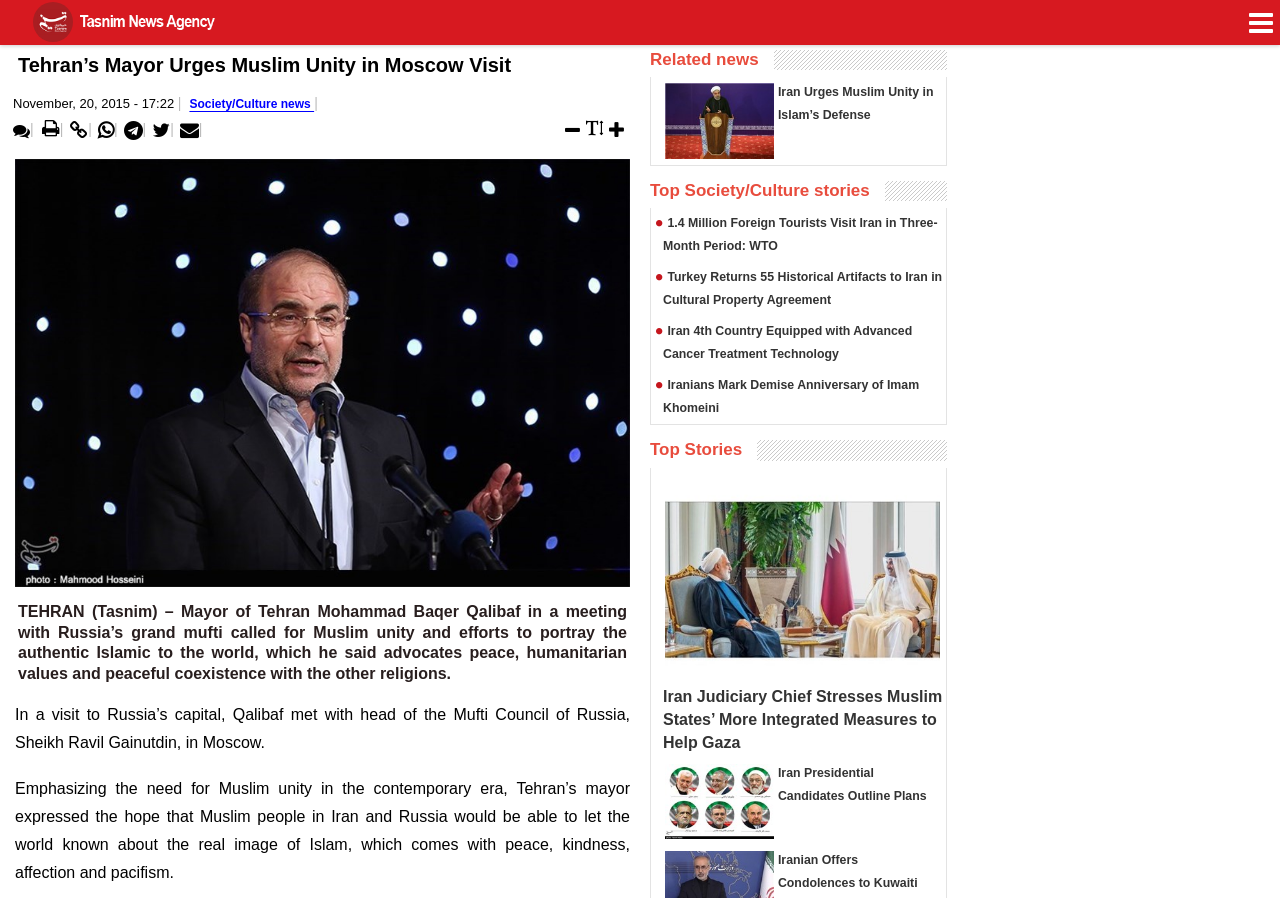Find and provide the bounding box coordinates for the UI element described here: "Top Society/Culture stories". The coordinates should be given as four float numbers between 0 and 1: [left, top, right, bottom].

[0.508, 0.202, 0.691, 0.224]